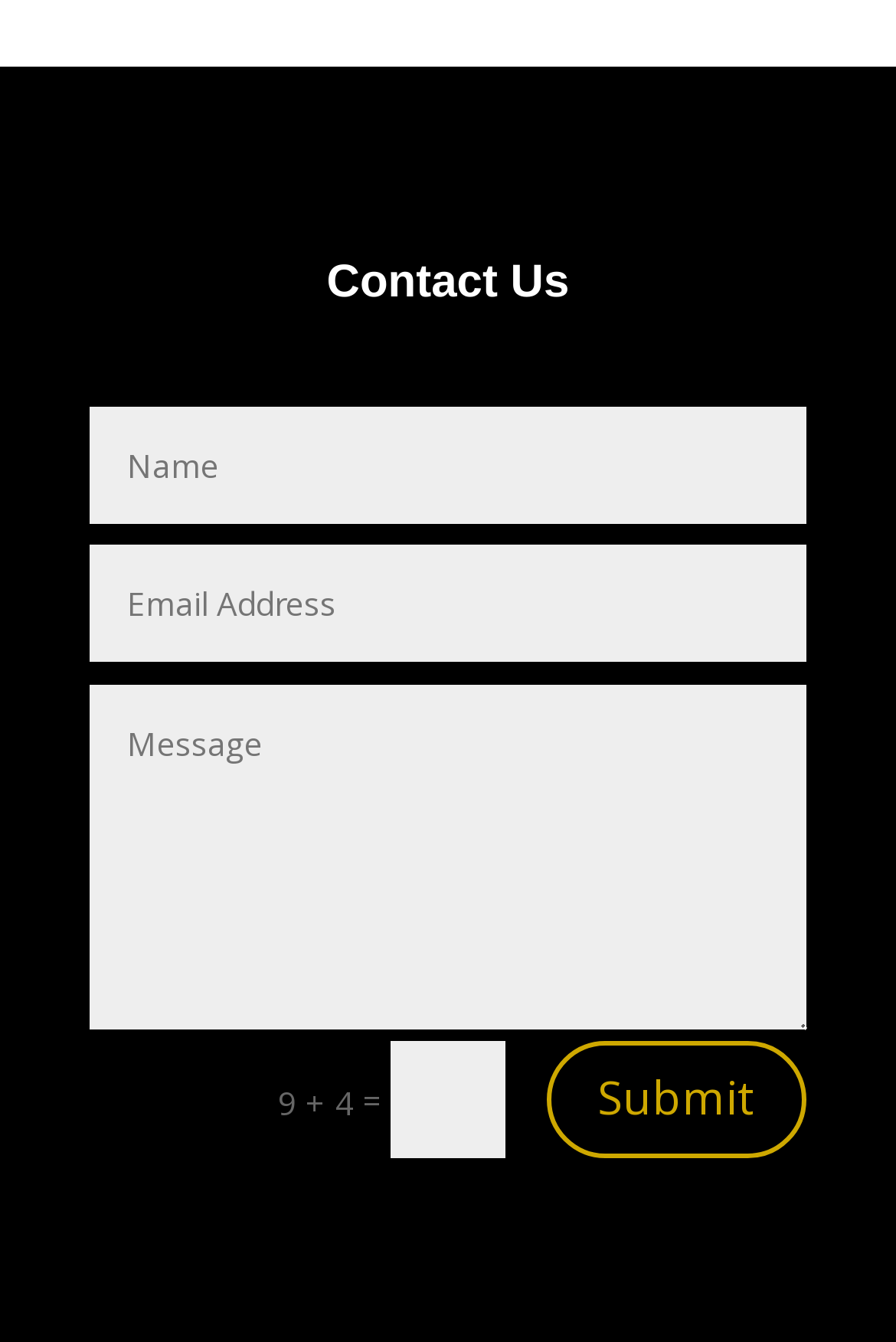Identify the bounding box for the UI element specified in this description: "name="et_pb_contact_email_0" placeholder="Email Address"". The coordinates must be four float numbers between 0 and 1, formatted as [left, top, right, bottom].

[0.101, 0.407, 0.9, 0.494]